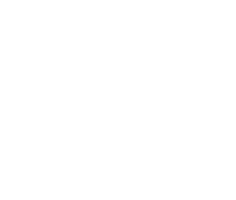Give an in-depth description of what is happening in the image.

The image represents a cover art titled "Ian Hunter - Precious single." It is associated with a post featuring Brian May and highlights the collaboration on the new single "Precious." The post also includes a heading that reads "Brian Features on New Ian Hunter Single ‘Precious’," indicating Brian May's involvement. The date associated with this release is noted as Friday, February 16, 2024. The overall design suggests a focus on classic rock themes, consistent with the musical heritage of both Ian Hunter and Brian May.